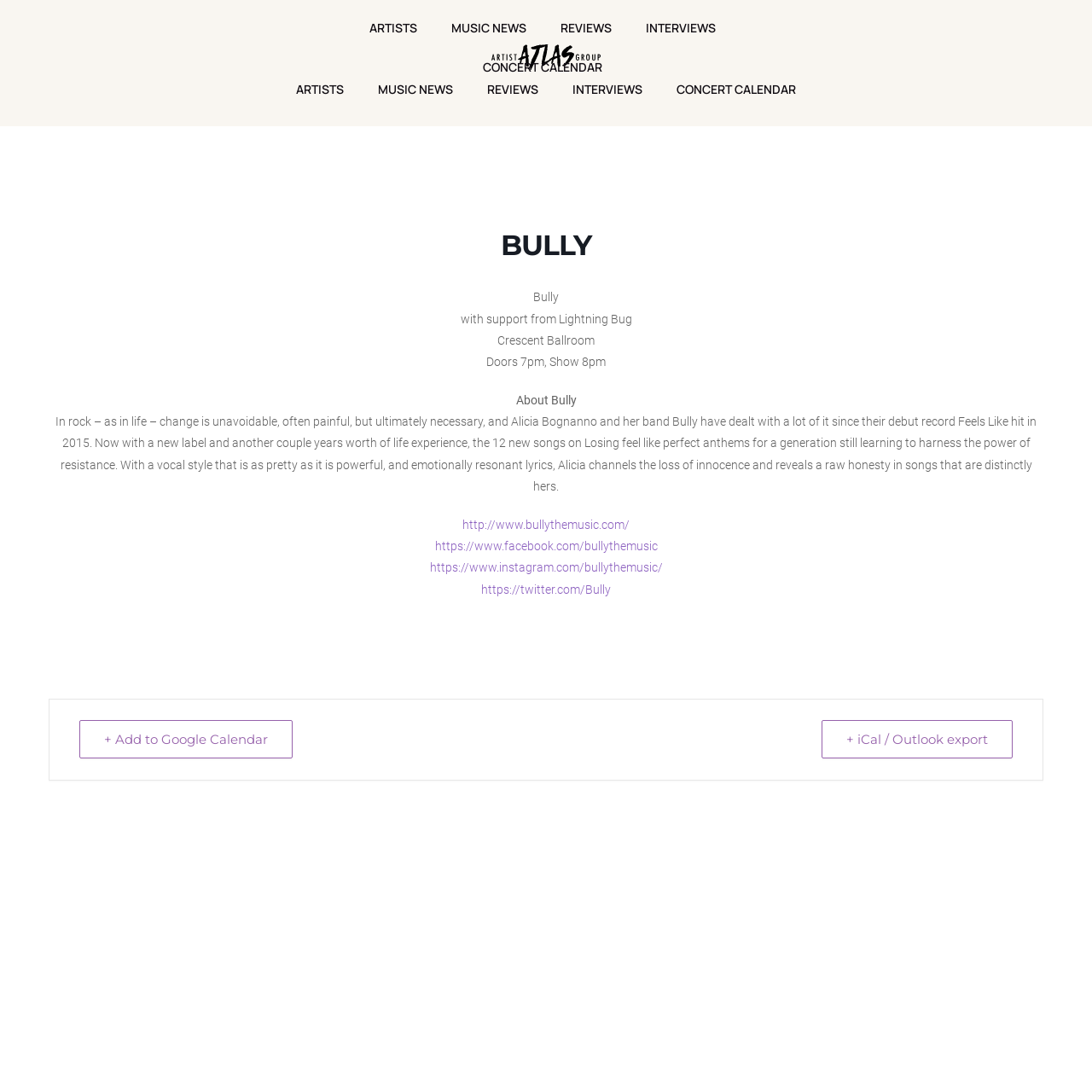From the webpage screenshot, identify the region described by + Add to Google Calendar. Provide the bounding box coordinates as (top-left x, top-left y, bottom-right x, bottom-right y), with each value being a floating point number between 0 and 1.

[0.073, 0.659, 0.268, 0.694]